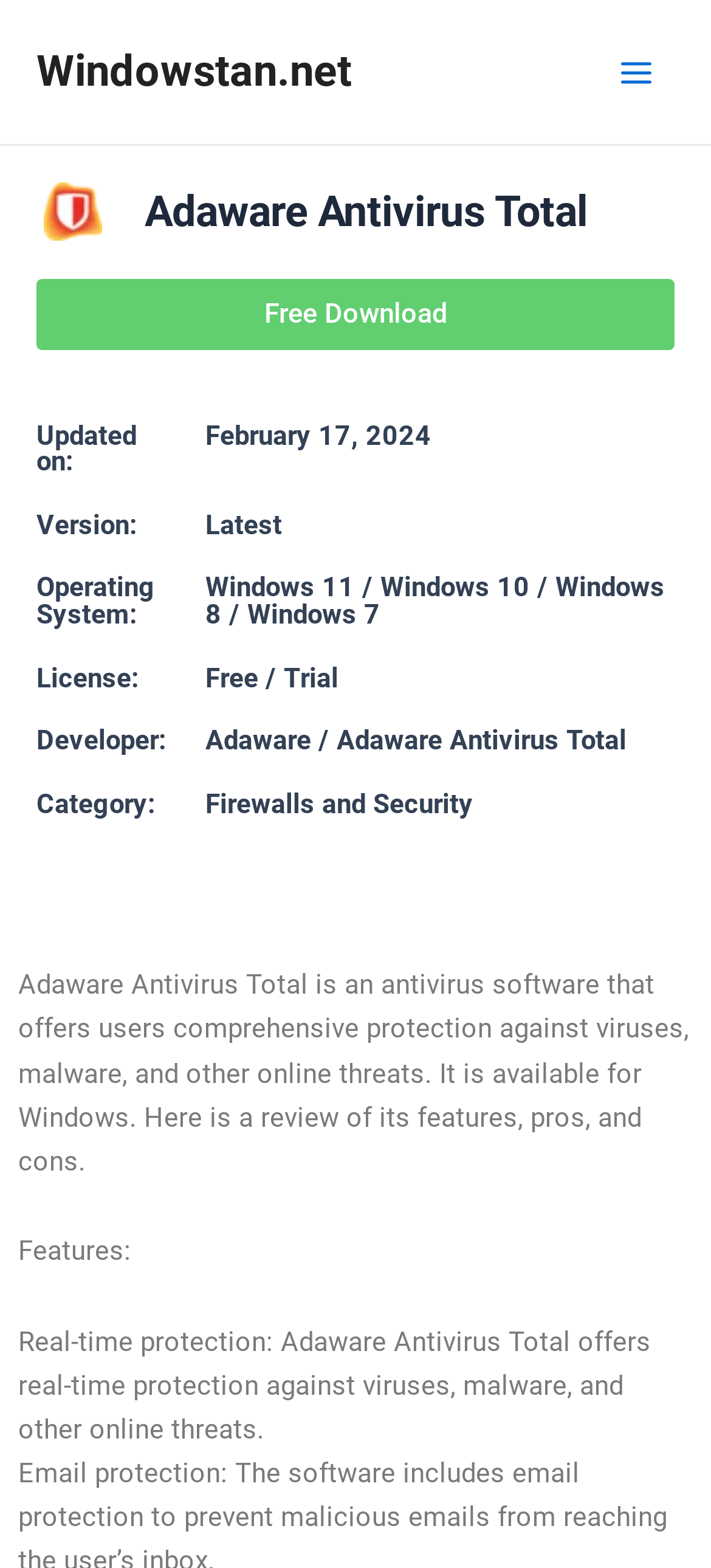Construct a comprehensive caption that outlines the webpage's structure and content.

The webpage is about downloading Adaware Antivirus Total for Windows PC from Windowstan. At the top left, there is a link to "Windowstan.net". On the top right, there is a button labeled "Main Menu" with an image beside it. Below the button, the title "Adaware Antivirus Total" is prominently displayed. 

To the left of the title, there is a link to "Free Download" and some details about the software, including the update date, version, operating system, license, developer, and category. The update date is February 17, 2024, and the version is the latest one. The software is compatible with Windows 11, 10, 8, and 7, and it is free to download with a trial option. It is developed by Adaware and categorized under Firewalls and Security.

Below these details, there is a brief description of Adaware Antivirus Total, stating that it is an antivirus software that provides comprehensive protection against viruses, malware, and other online threats. It is available for Windows, and the webpage provides a review of its features, pros, and cons.

Further down, there is a section highlighting the features of Adaware Antivirus Total, including real-time protection against viruses, malware, and other online threats.